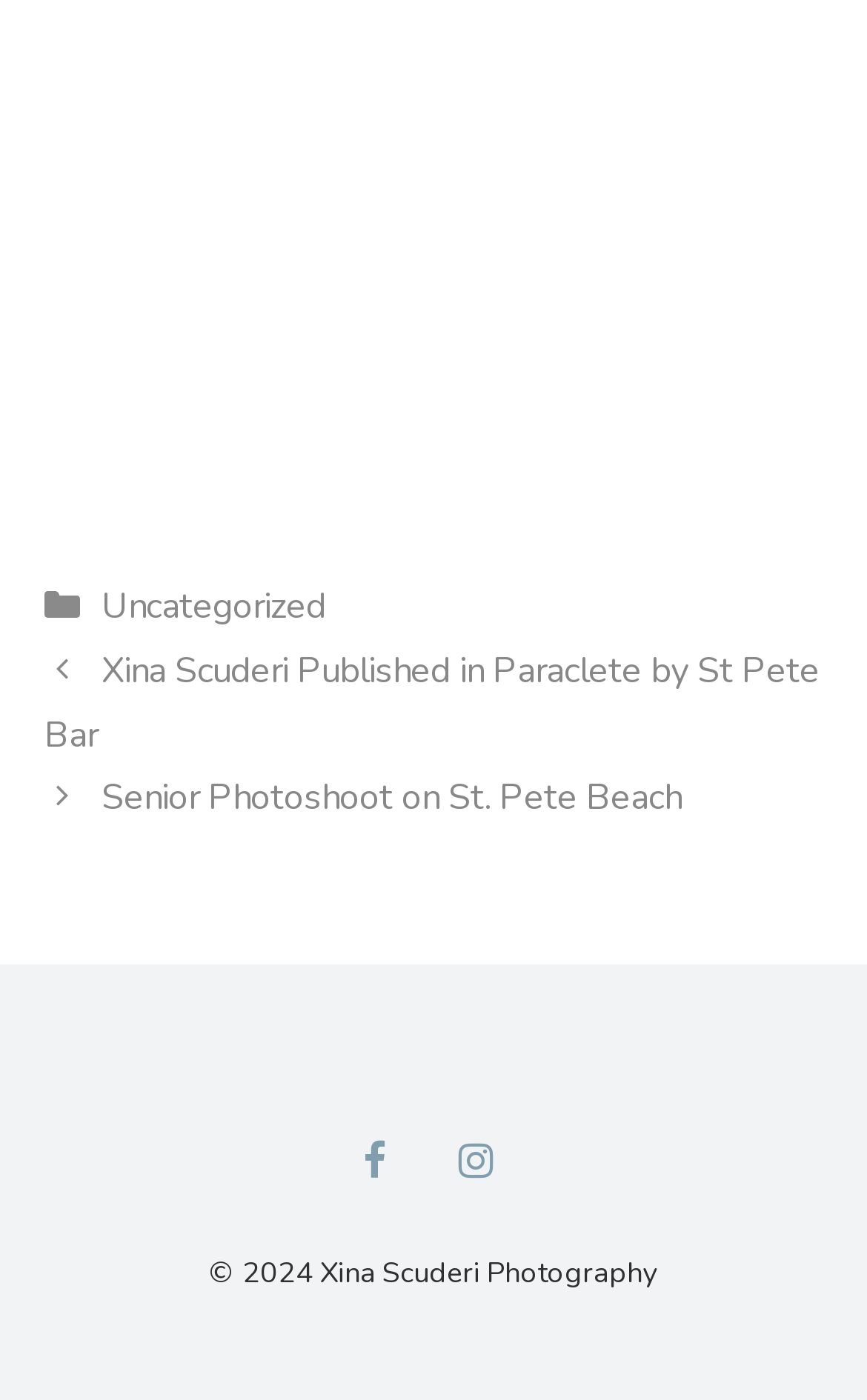How many posts are listed?
Give a detailed response to the question by analyzing the screenshot.

I counted the number of links in the 'Posts' navigation section, which are 'Xina Scuderi Published in Paraclete by St Pete Bar' and 'Senior Photoshoot on St. Pete Beach', so there are 2 posts listed.